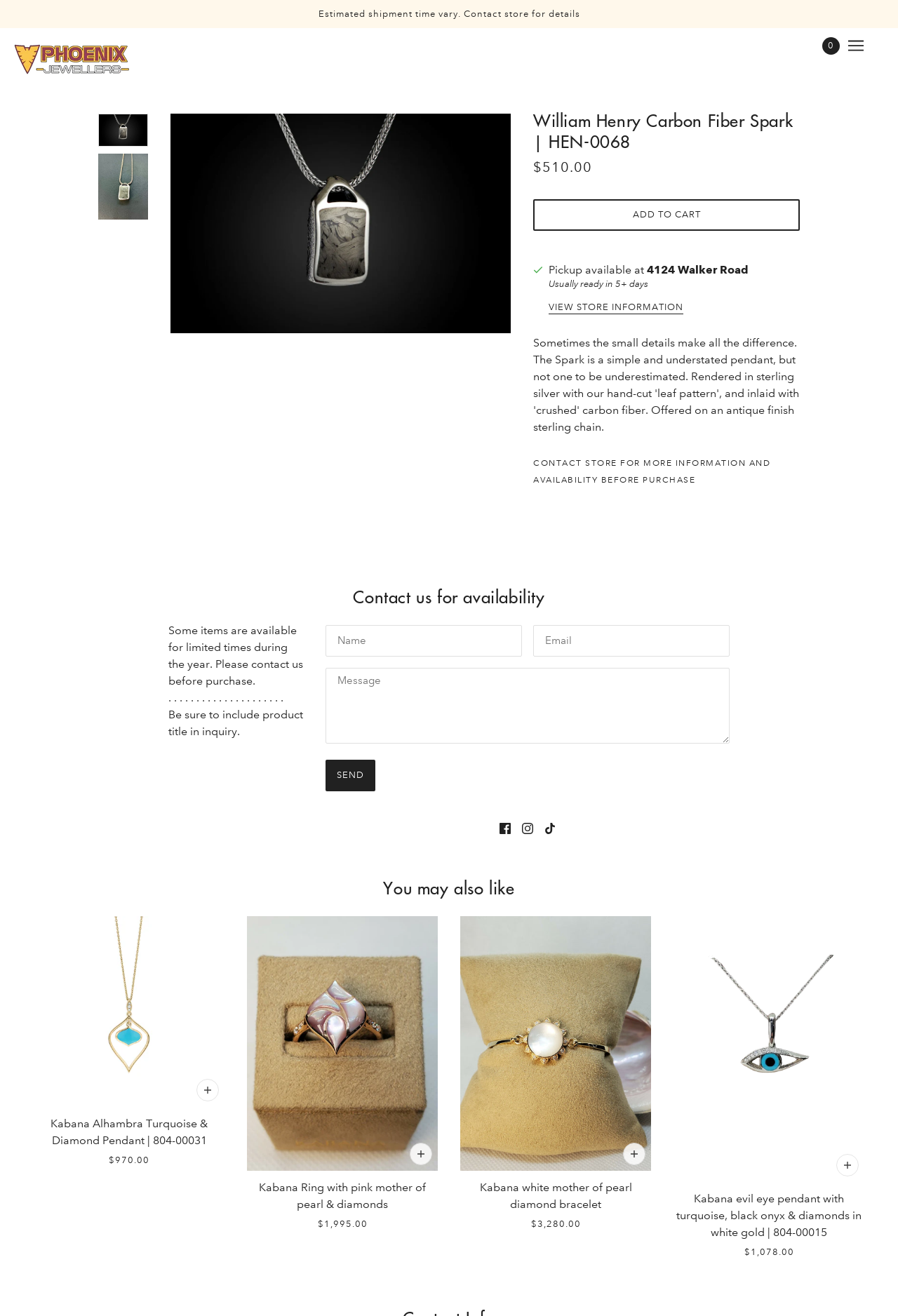Generate the text content of the main headline of the webpage.

William Henry Carbon Fiber Spark | HEN-0068